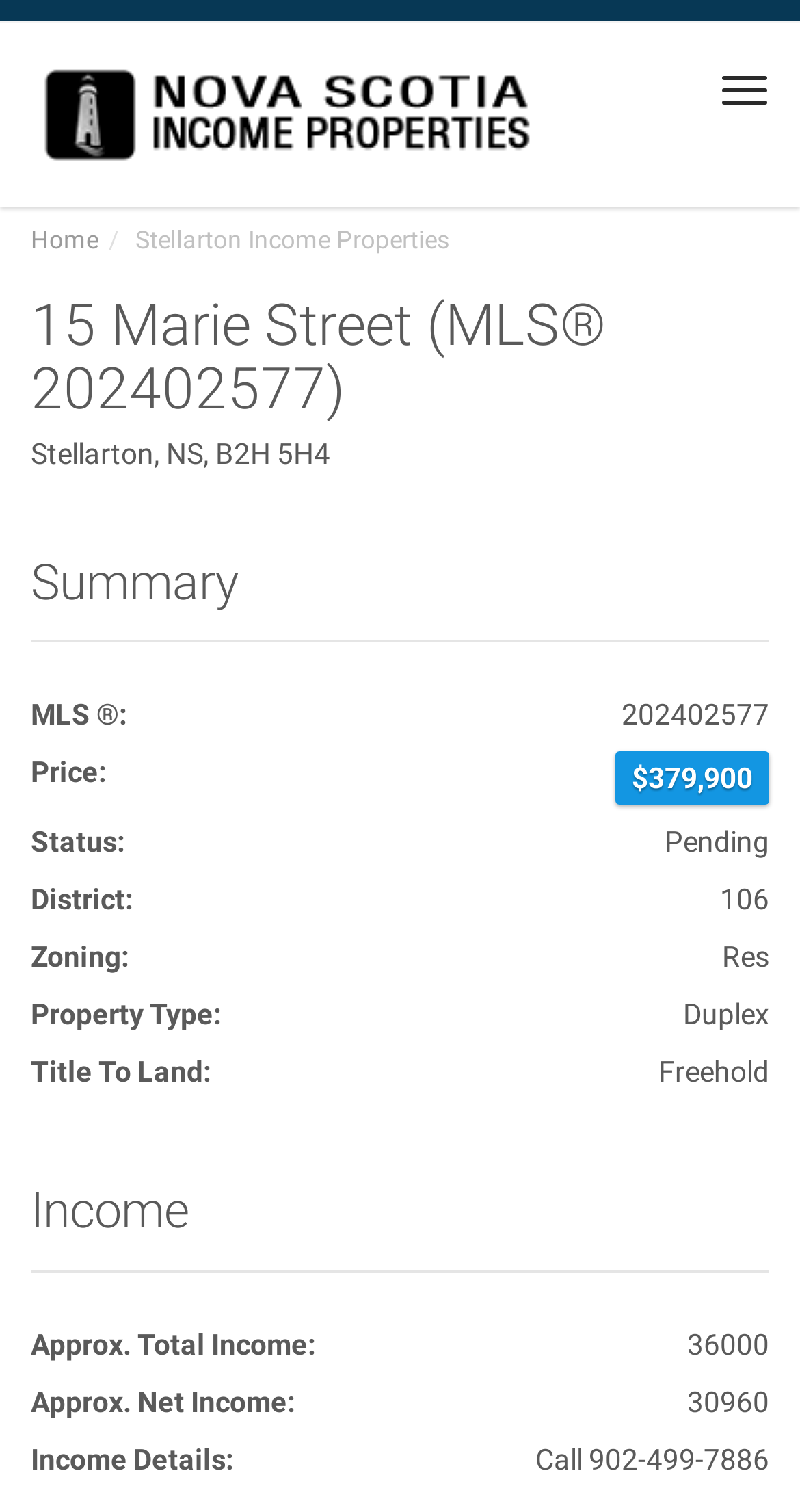Provide the bounding box coordinates for the specified HTML element described in this description: "Home". The coordinates should be four float numbers ranging from 0 to 1, in the format [left, top, right, bottom].

[0.038, 0.149, 0.123, 0.168]